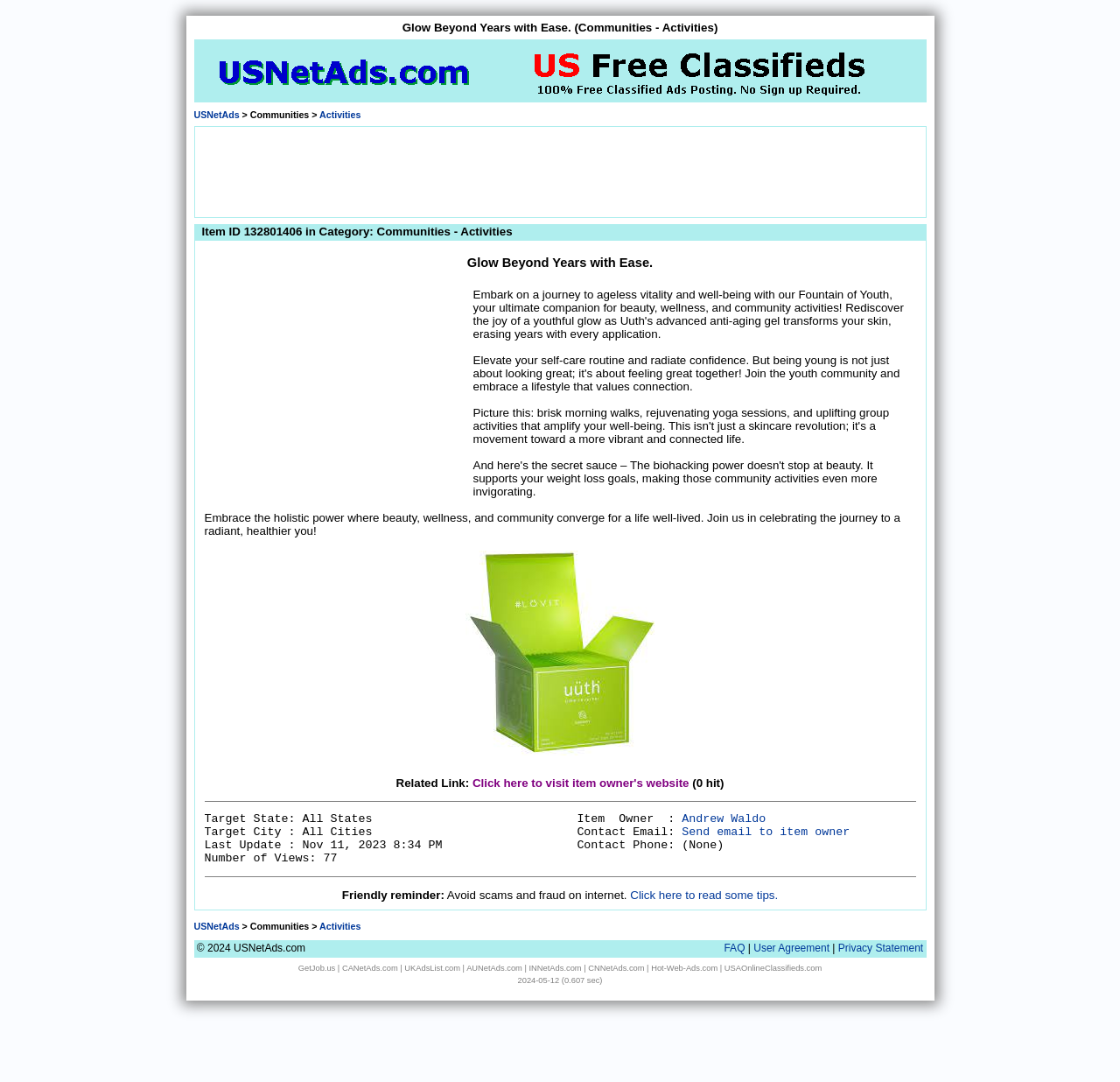Based on the element description "Send email to item owner", predict the bounding box coordinates of the UI element.

[0.609, 0.763, 0.759, 0.775]